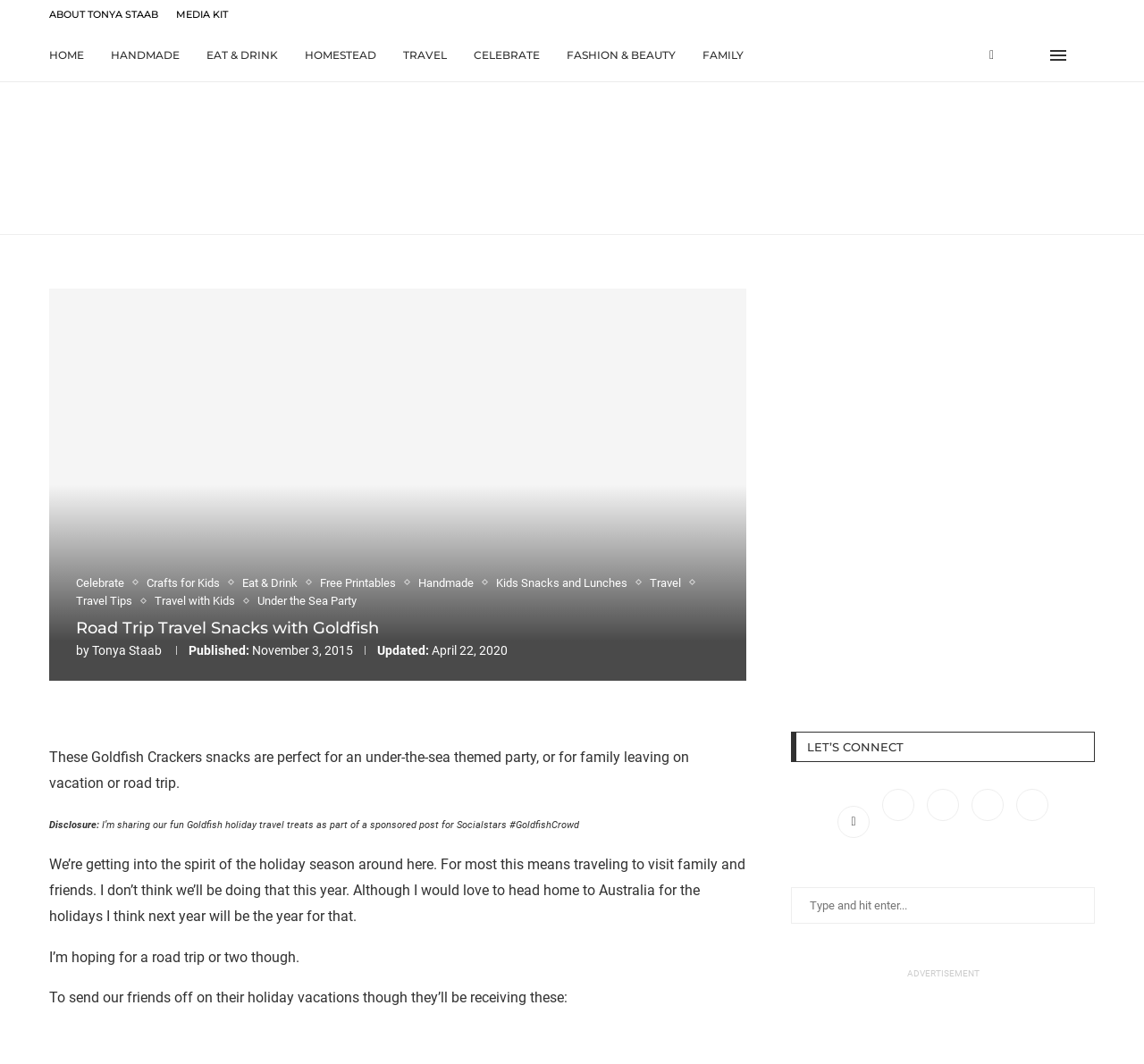Please specify the coordinates of the bounding box for the element that should be clicked to carry out this instruction: "Read about 'Under the Sea Party'". The coordinates must be four float numbers between 0 and 1, formatted as [left, top, right, bottom].

[0.225, 0.558, 0.312, 0.572]